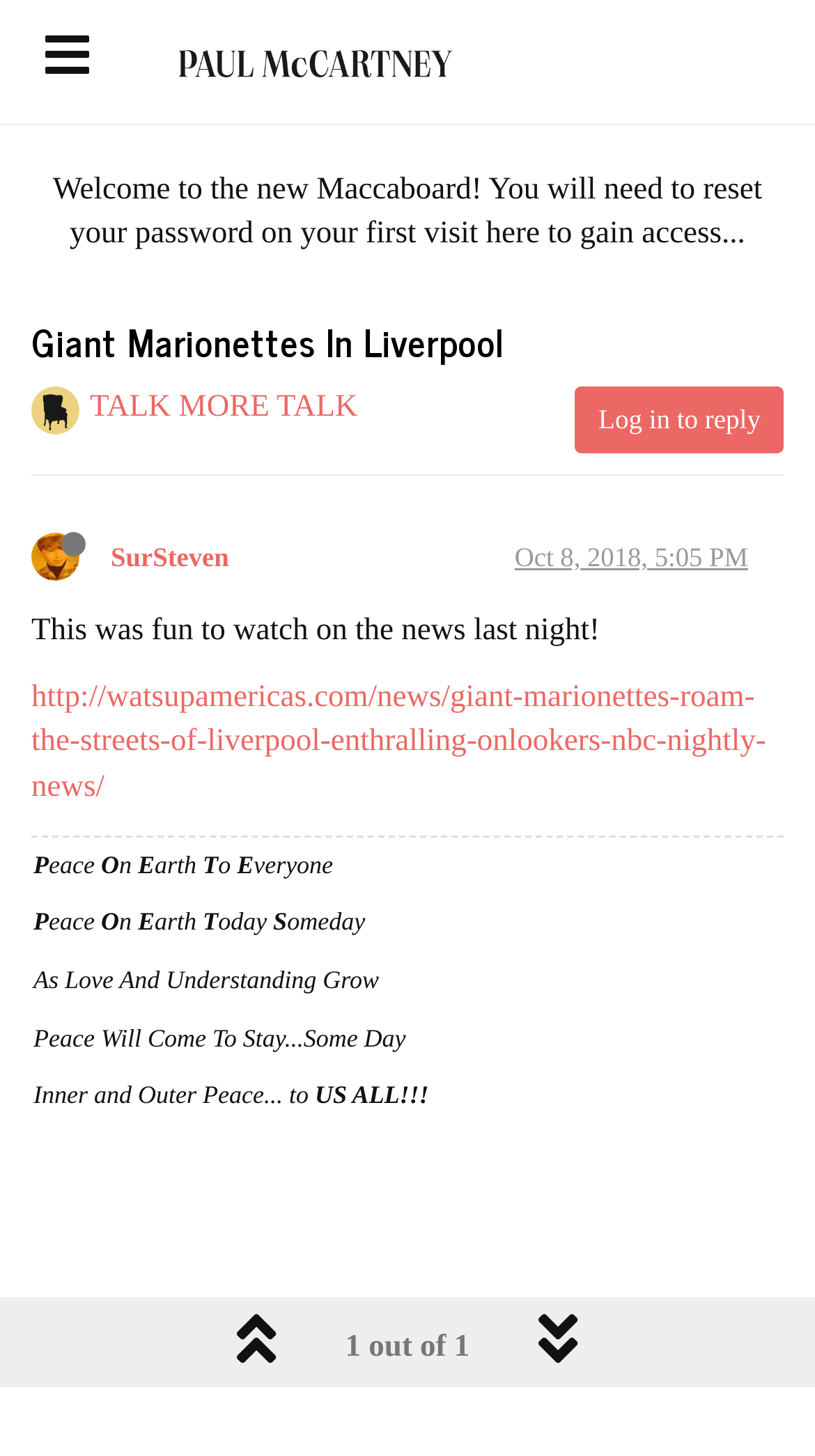Pinpoint the bounding box coordinates of the element to be clicked to execute the instruction: "Visit the link to watch giant marionettes on NBC Nightly News".

[0.038, 0.468, 0.94, 0.552]